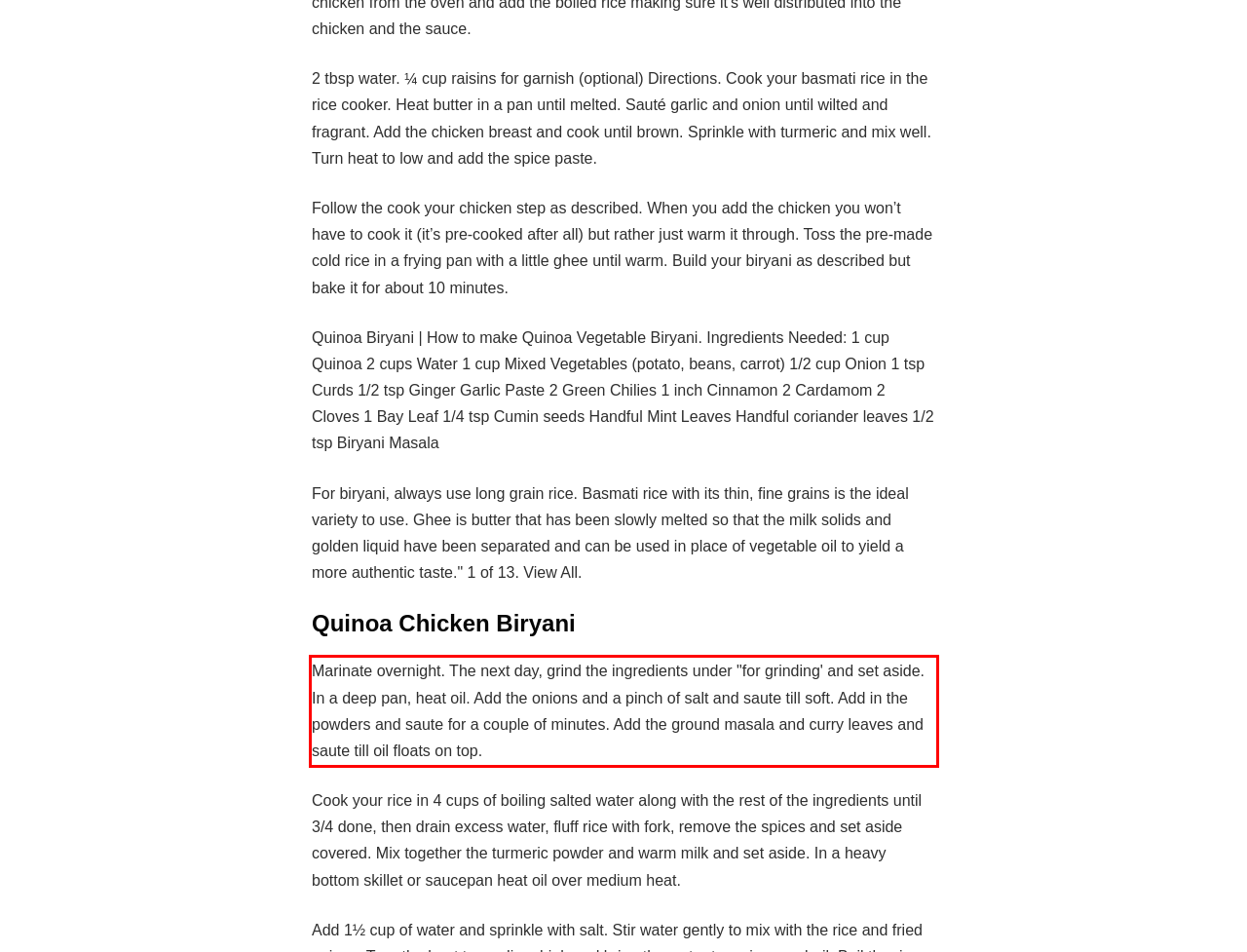Please examine the webpage screenshot containing a red bounding box and use OCR to recognize and output the text inside the red bounding box.

Marinate overnight. The next day, grind the ingredients under "for grinding' and set aside. In a deep pan, heat oil. Add the onions and a pinch of salt and saute till soft. Add in the powders and saute for a couple of minutes. Add the ground masala and curry leaves and saute till oil floats on top.